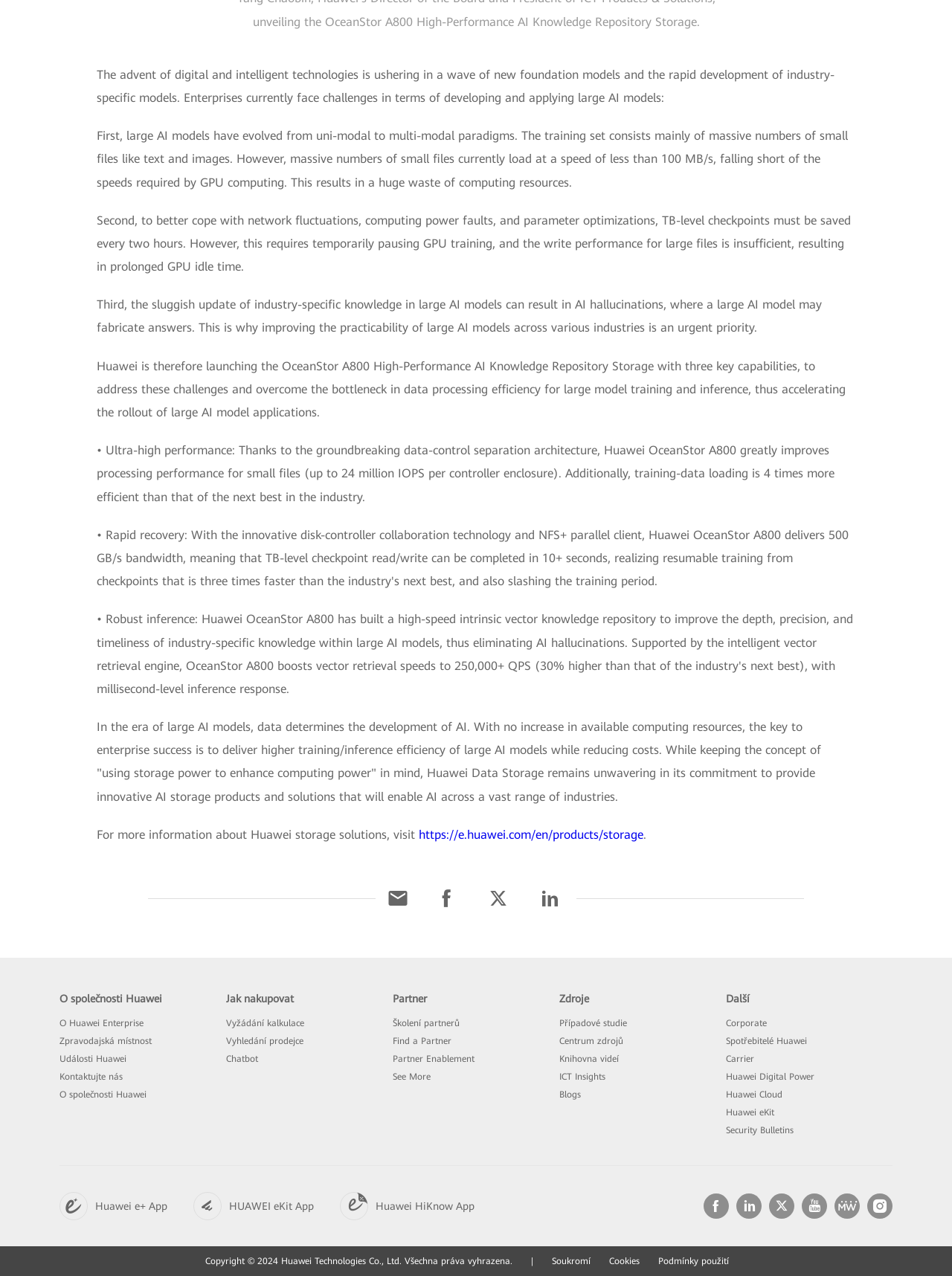What is the main challenge in developing large AI models?
Using the image, give a concise answer in the form of a single word or short phrase.

Data processing efficiency